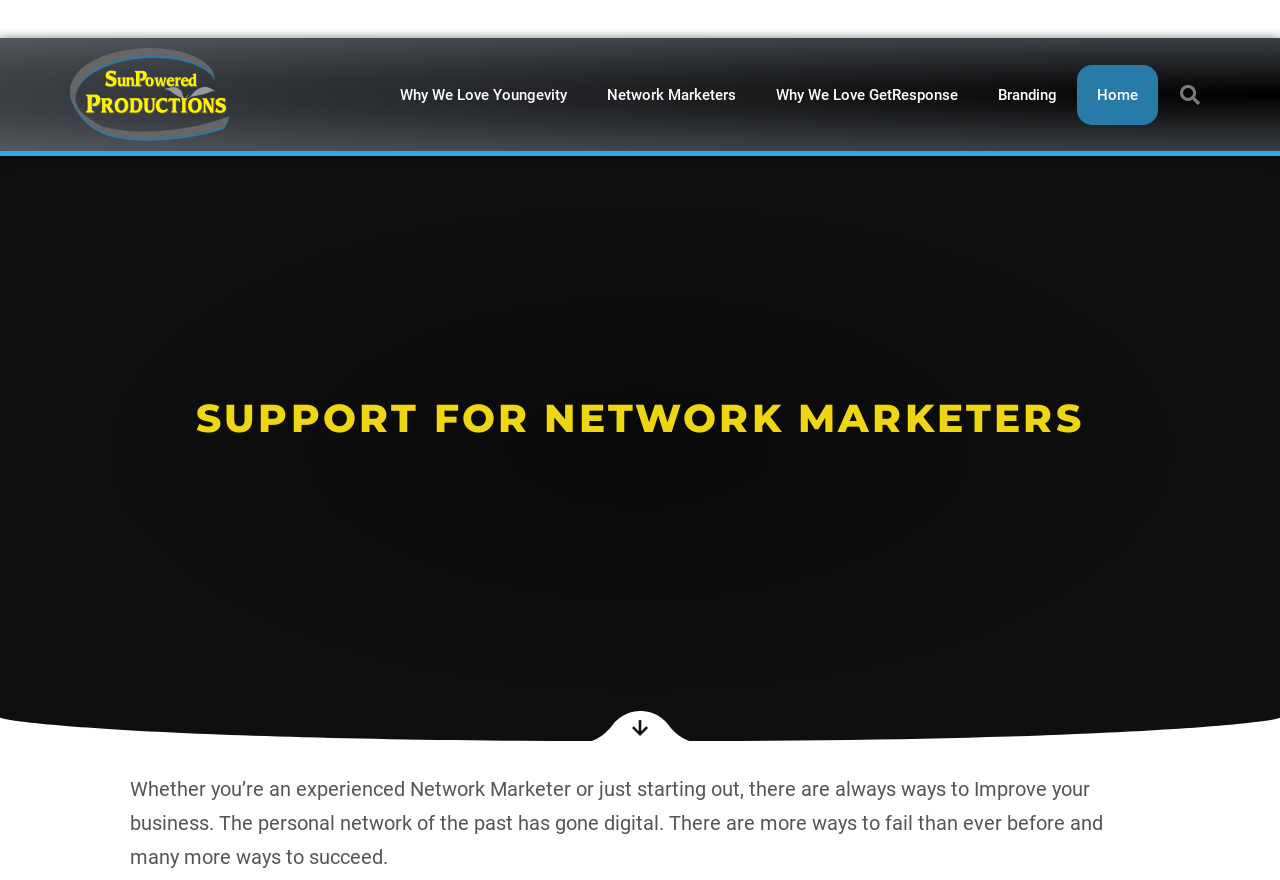Detail the webpage's structure and highlights in your description.

The webpage is about Sun Powered Productions, a company that offers support and resources for network marketers. At the top left of the page, there is a logo of Sun Powered Productions, which is an image linked to the company's homepage. 

Below the logo, there is a navigation menu with five links: "Why We Love Youngevity", "Network Marketers", "Why We Love GetResponse", "Branding", and "Home". These links are positioned horizontally, with "Why We Love Youngevity" on the left and "Home" on the right.

To the right of the navigation menu, there is a search bar. Below the search bar, there is a heading that reads "SUPPORT FOR NETWORK MARKETERS". Underneath this heading, there is a paragraph of text that discusses the challenges and opportunities of network marketing in the digital age. The text is positioned in the middle of the page, spanning almost the entire width.

At the very top of the page, there are four lines of error messages or debugging information, which are not part of the main content of the page.